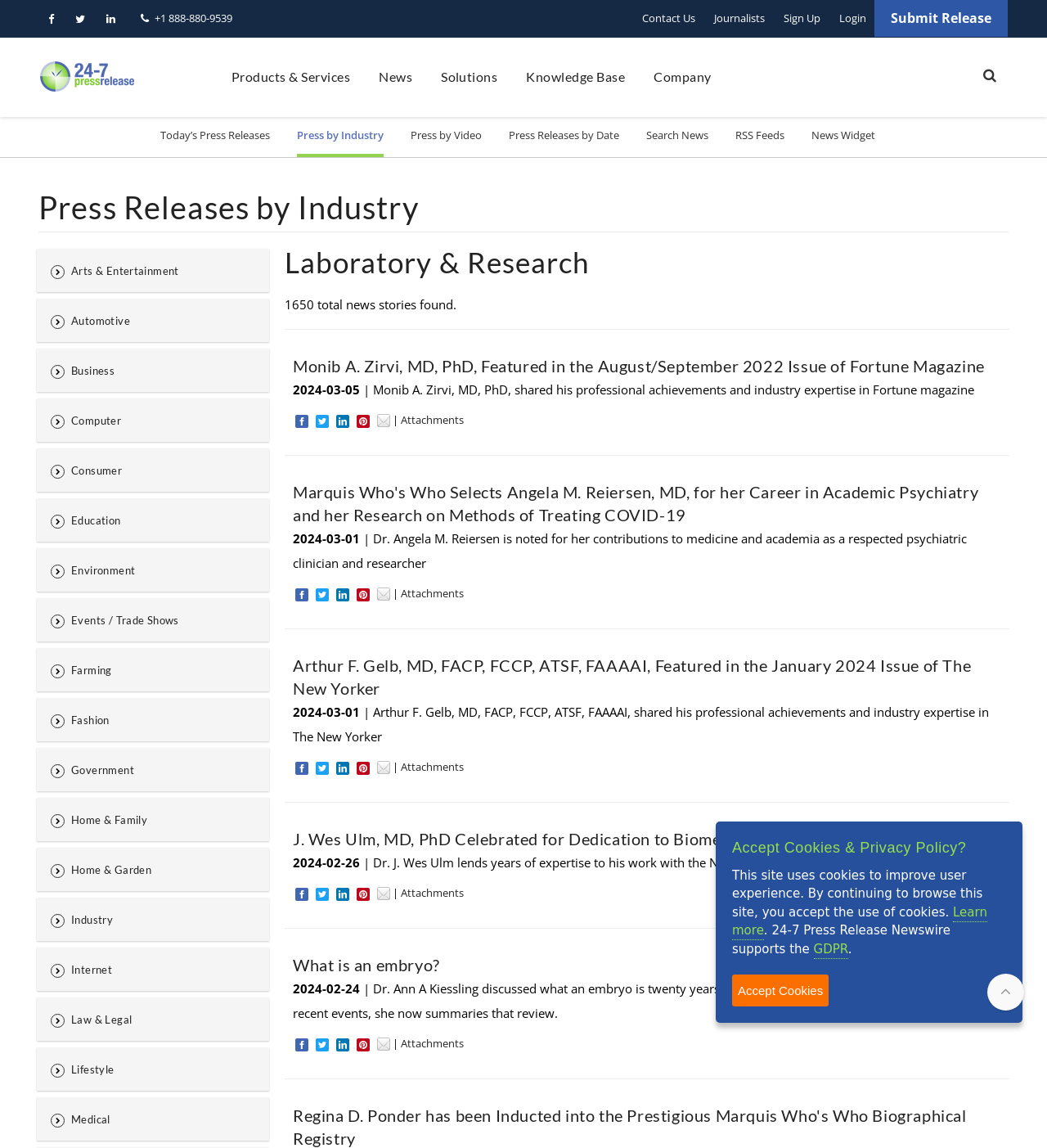Please locate the clickable area by providing the bounding box coordinates to follow this instruction: "Click on Peacock TV".

None